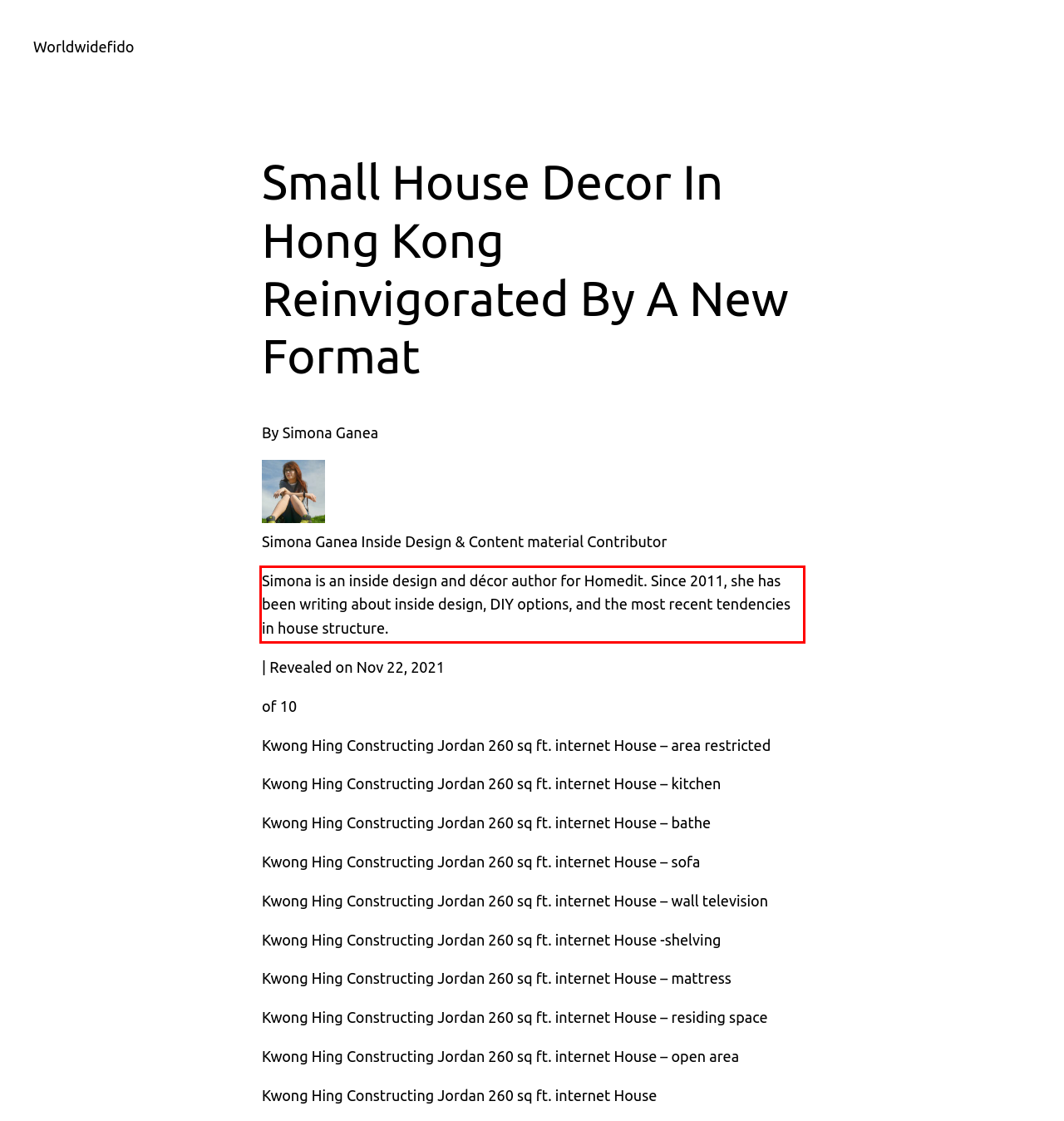You are given a webpage screenshot with a red bounding box around a UI element. Extract and generate the text inside this red bounding box.

Simona is an inside design and décor author for Homedit. Since 2011, she has been writing about inside design, DIY options, and the most recent tendencies in house structure.